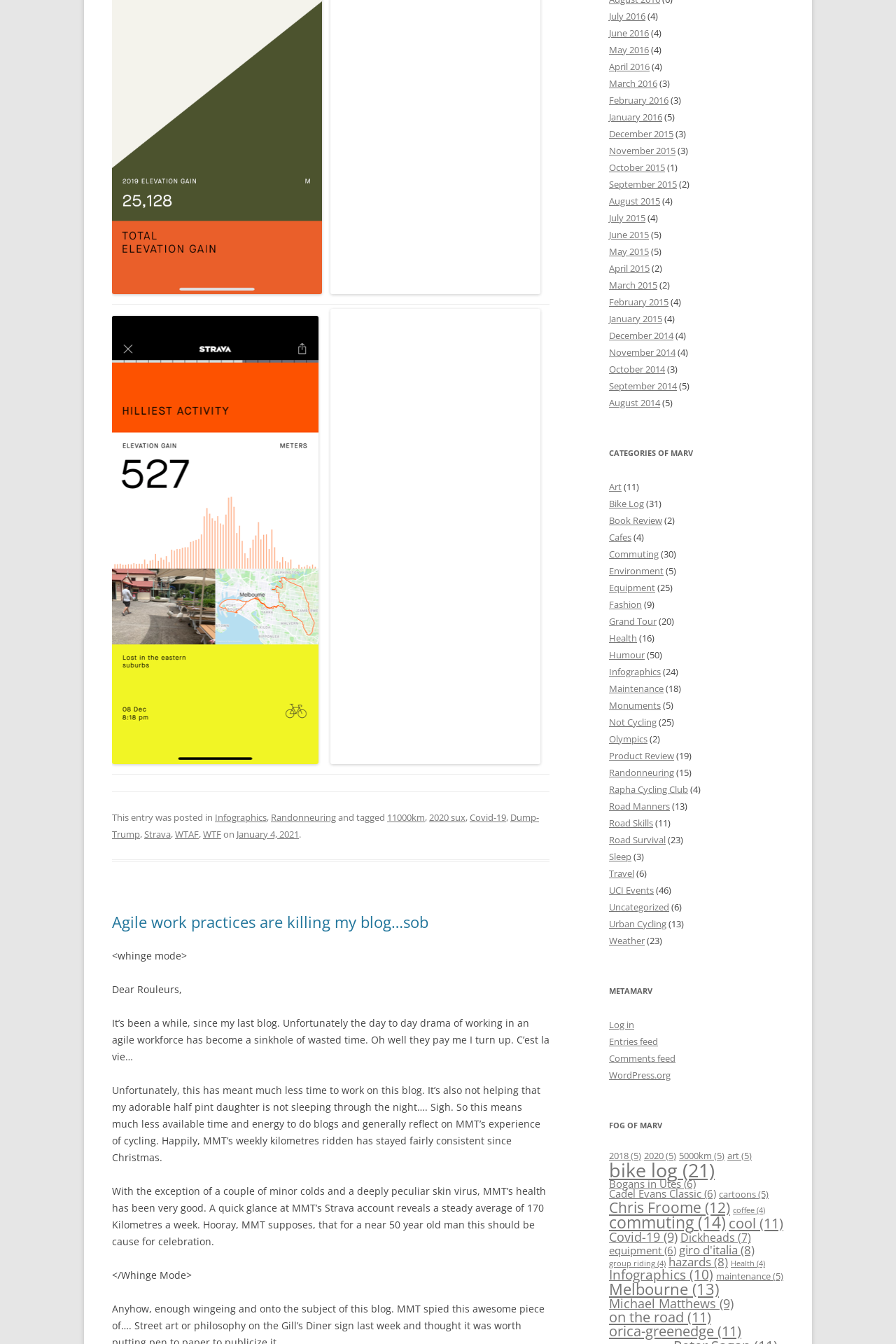Provide the bounding box coordinates in the format (top-left x, top-left y, bottom-right x, bottom-right y). All values are floating point numbers between 0 and 1. Determine the bounding box coordinate of the UI element described as: coffee (4)

[0.818, 0.897, 0.854, 0.904]